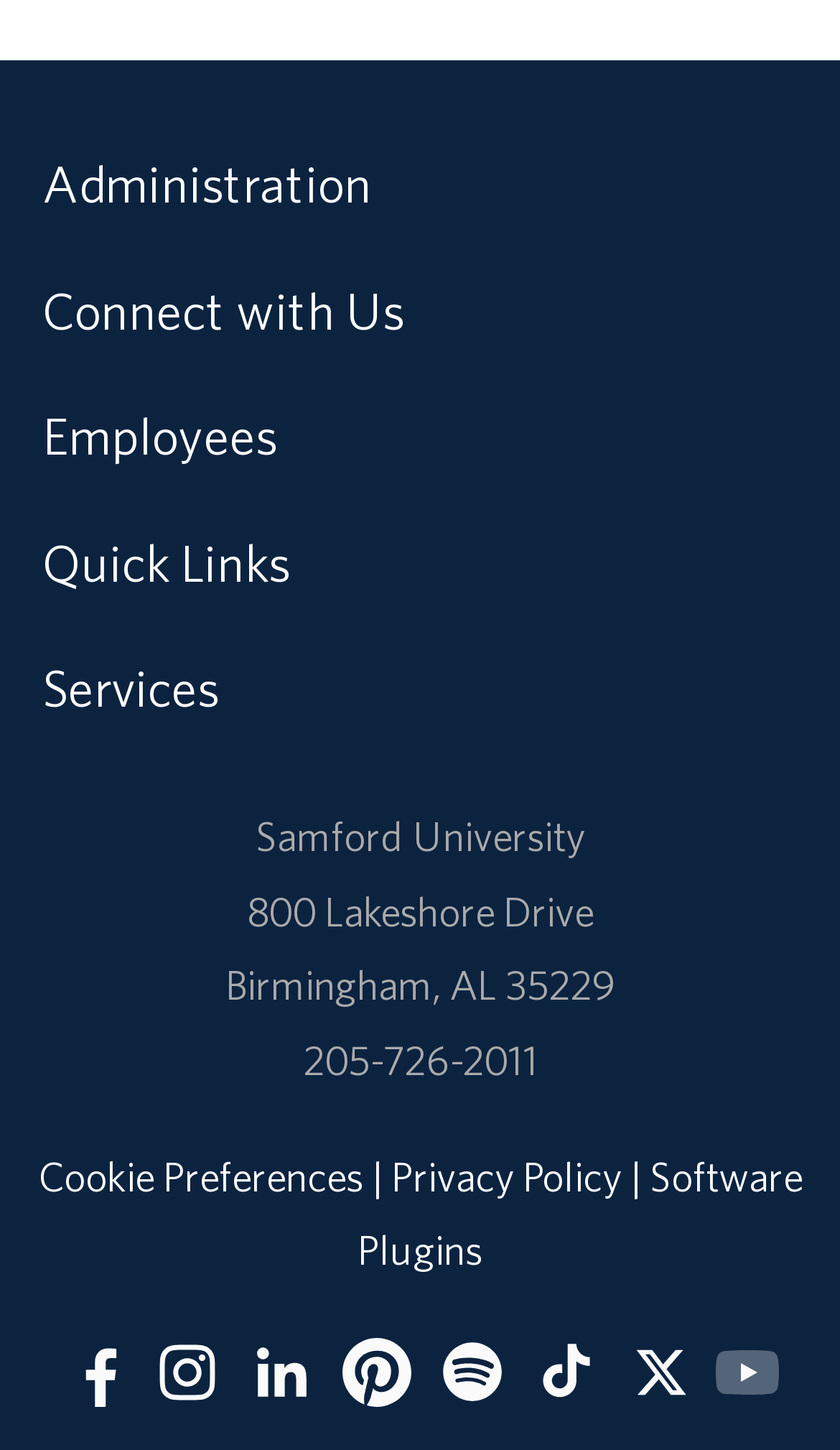Give a concise answer using one word or a phrase to the following question:
How many social media platforms are listed?

7